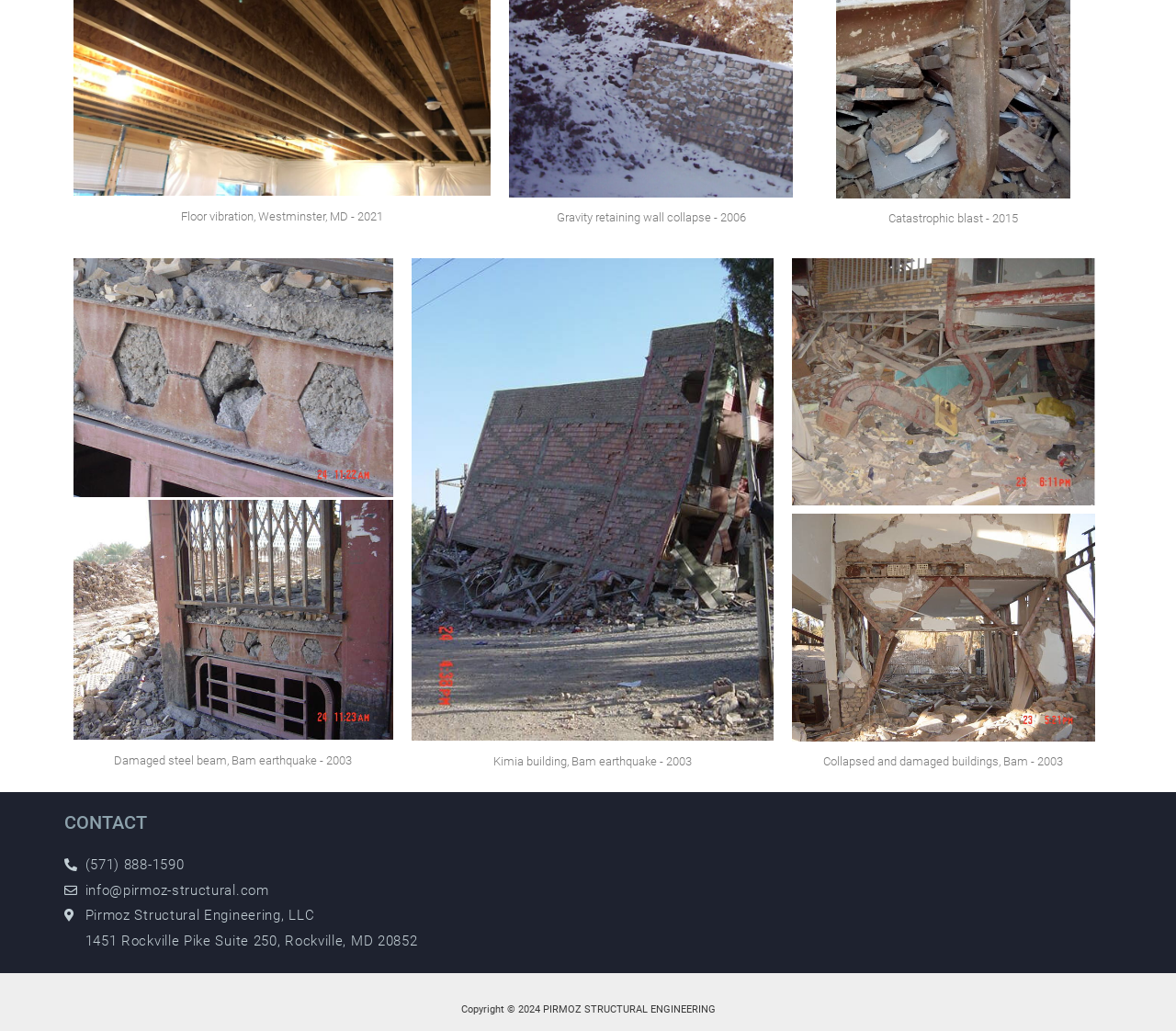What is the year of the Bam earthquake?
Please answer the question as detailed as possible based on the image.

I found the year of the Bam earthquake by looking at the figcaptions, which mention 'Bam earthquake - 2003' twice.